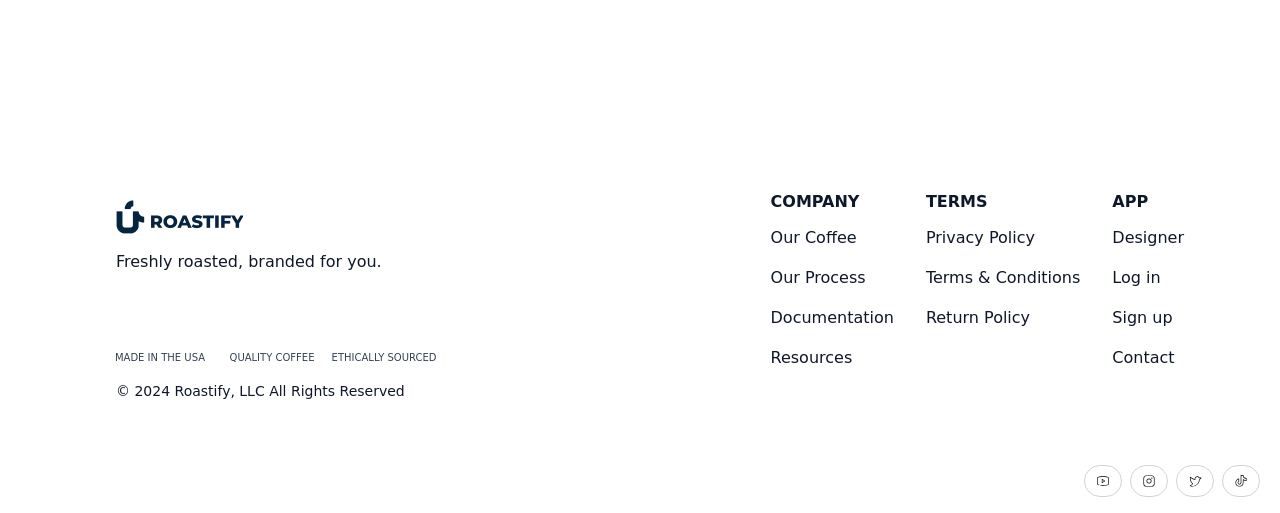How many flags are displayed on the webpage?
Based on the image, provide your answer in one word or phrase.

3